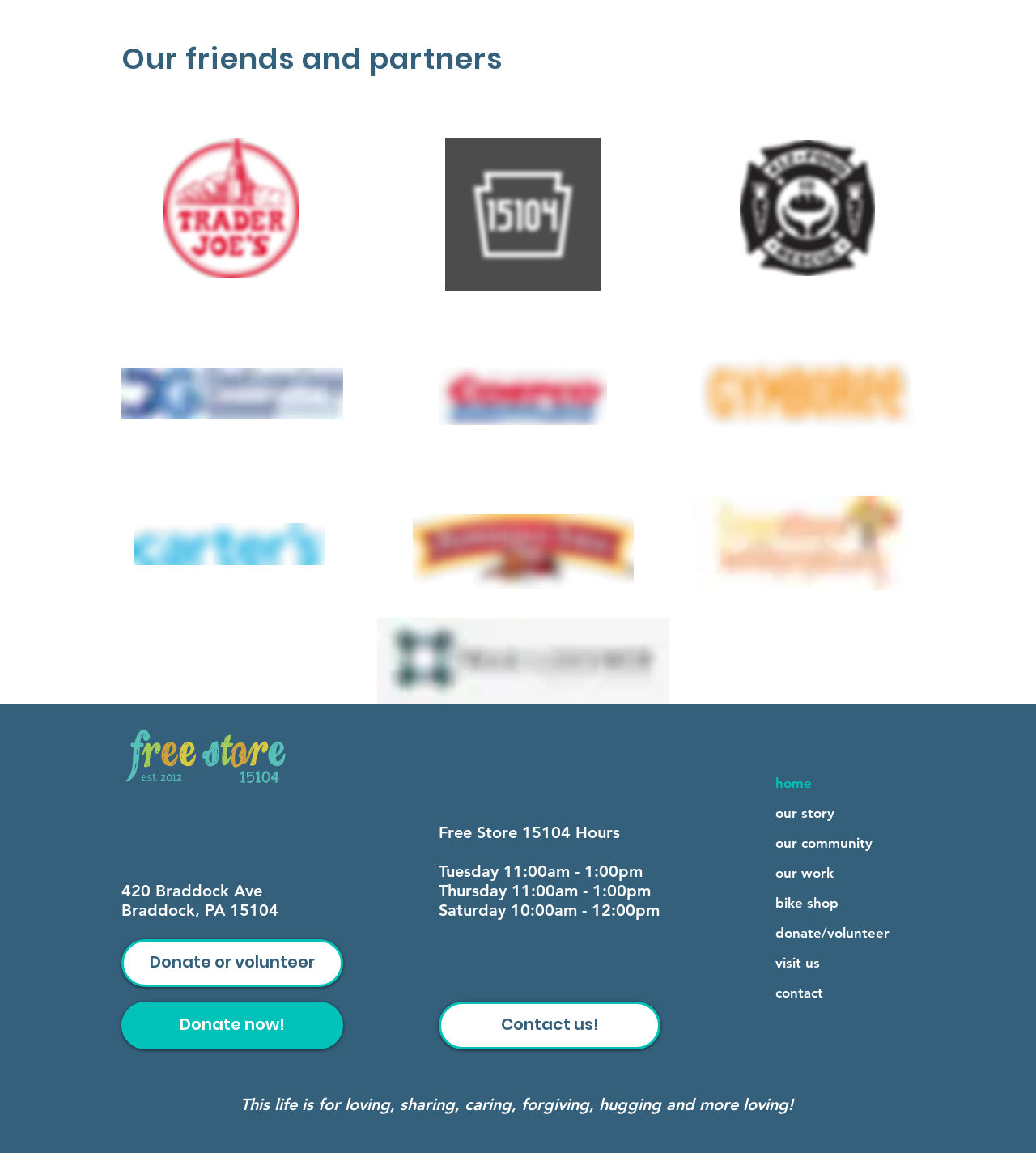Determine the bounding box coordinates of the area to click in order to meet this instruction: "Donate now!".

[0.117, 0.869, 0.331, 0.91]